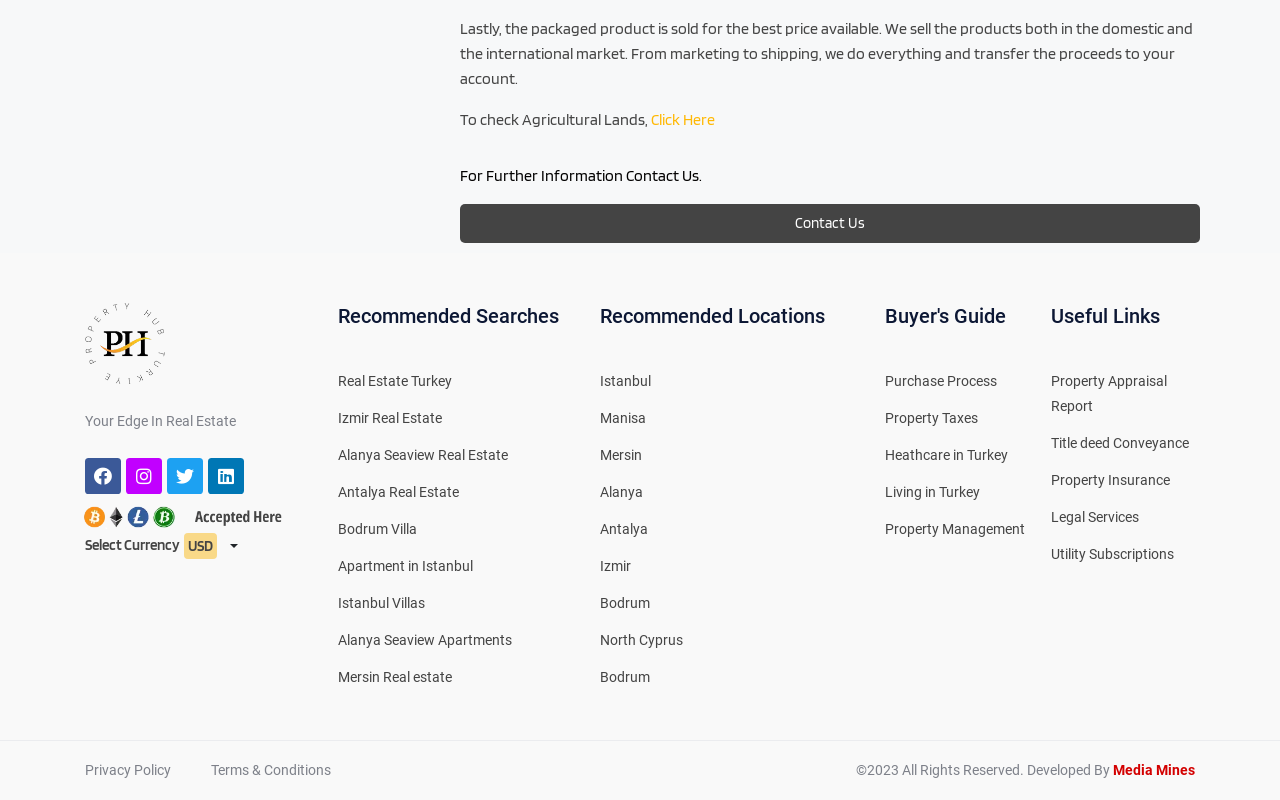Identify the bounding box coordinates for the region of the element that should be clicked to carry out the instruction: "View the Buyer's Guide". The bounding box coordinates should be four float numbers between 0 and 1, i.e., [left, top, right, bottom].

[0.692, 0.379, 0.798, 0.412]